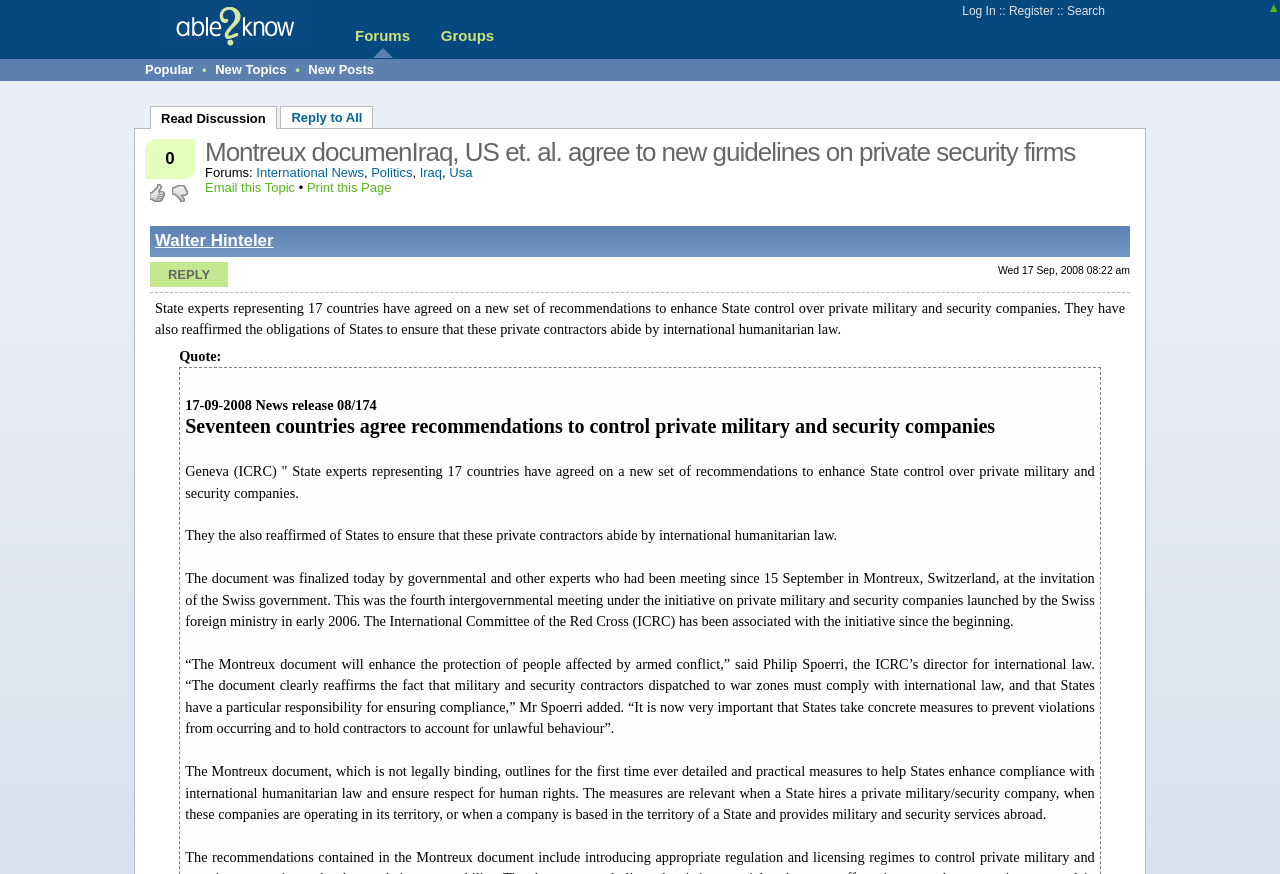Use a single word or phrase to answer the question: What is the name of the academy founded by the author?

Académie des musiques intemporelles